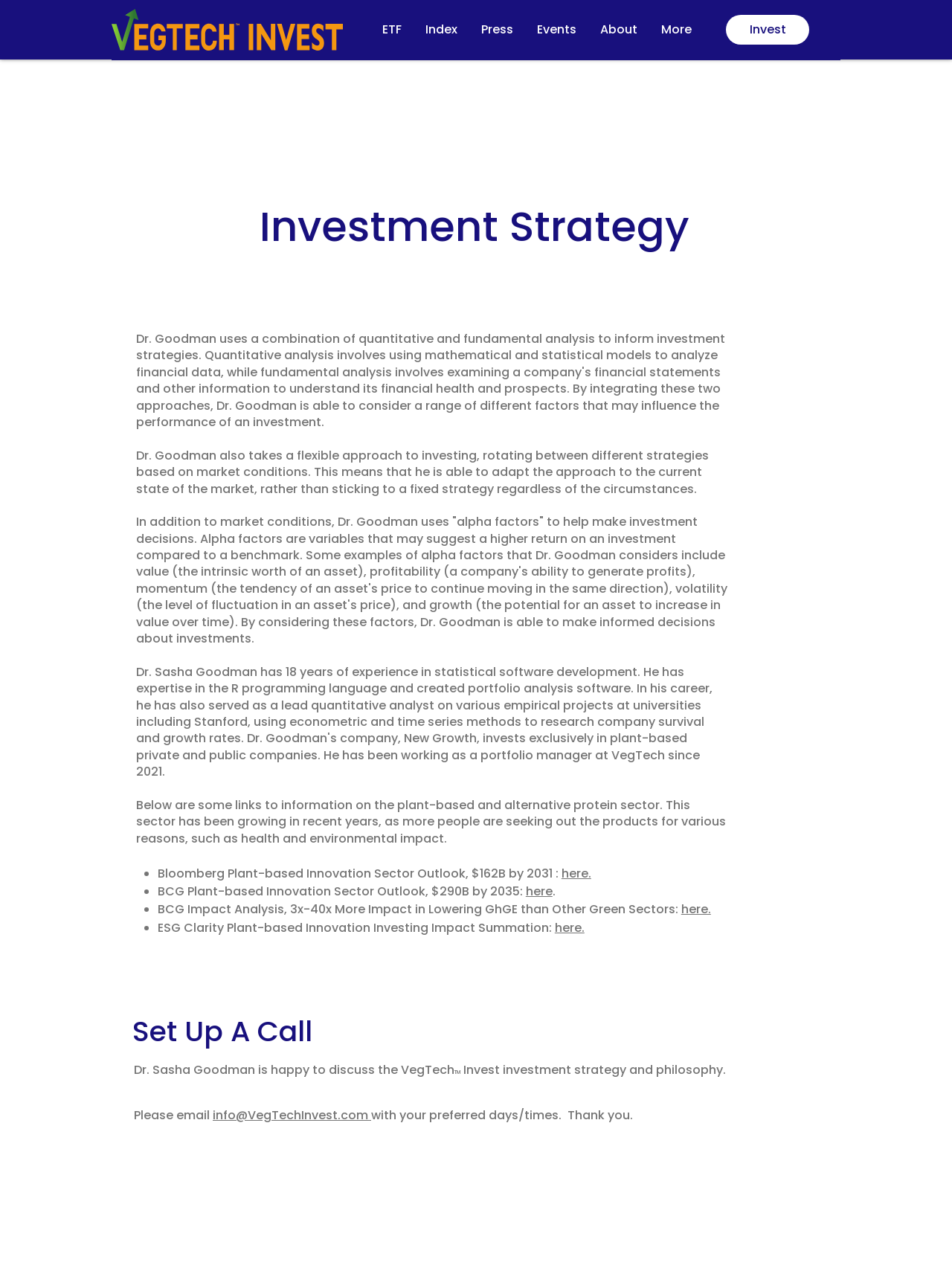Give a one-word or one-phrase response to the question:
How can one discuss the VegTech investment strategy with Dr. Goodman?

Email info@VegTechInvest.com